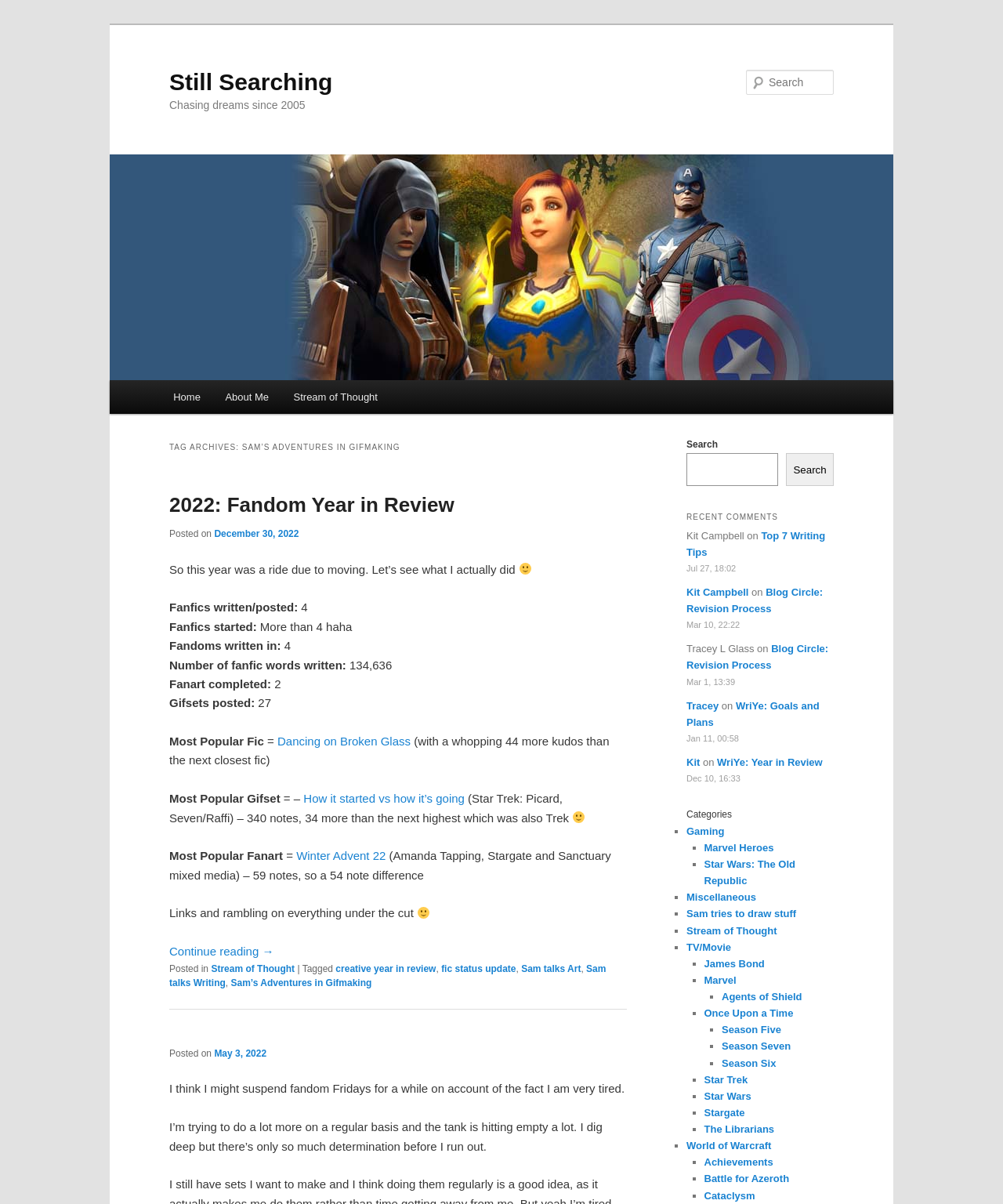How many fanfics were written in 2022?
Can you offer a detailed and complete answer to this question?

In the article section of the webpage, there is a text that says 'Fanfics started: More than 4 haha'. This implies that the author wrote more than 4 fanfics in 2022.